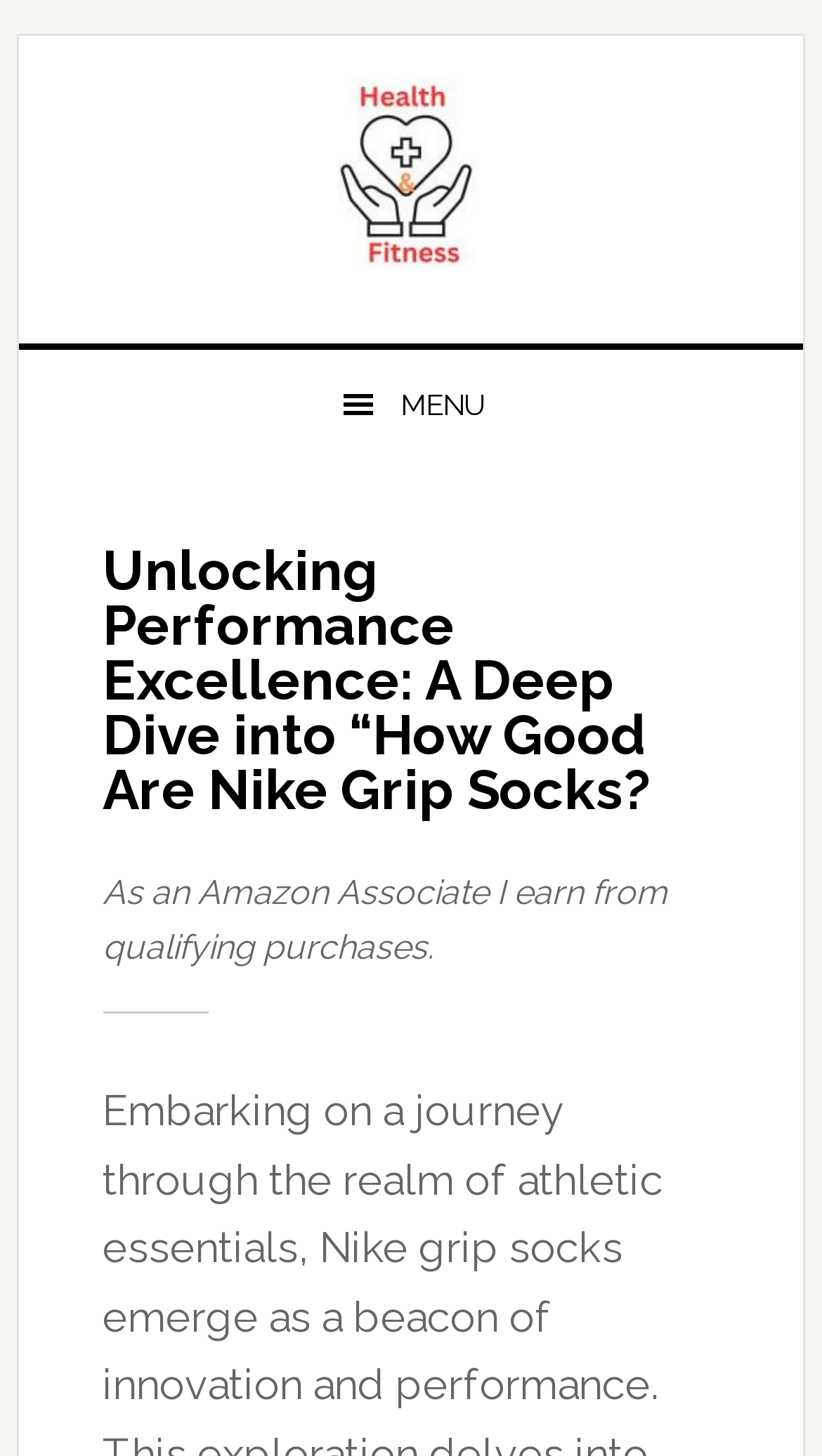Identify and extract the heading text of the webpage.

Unlocking Performance Excellence: A Deep Dive into “How Good Are Nike Grip Socks?